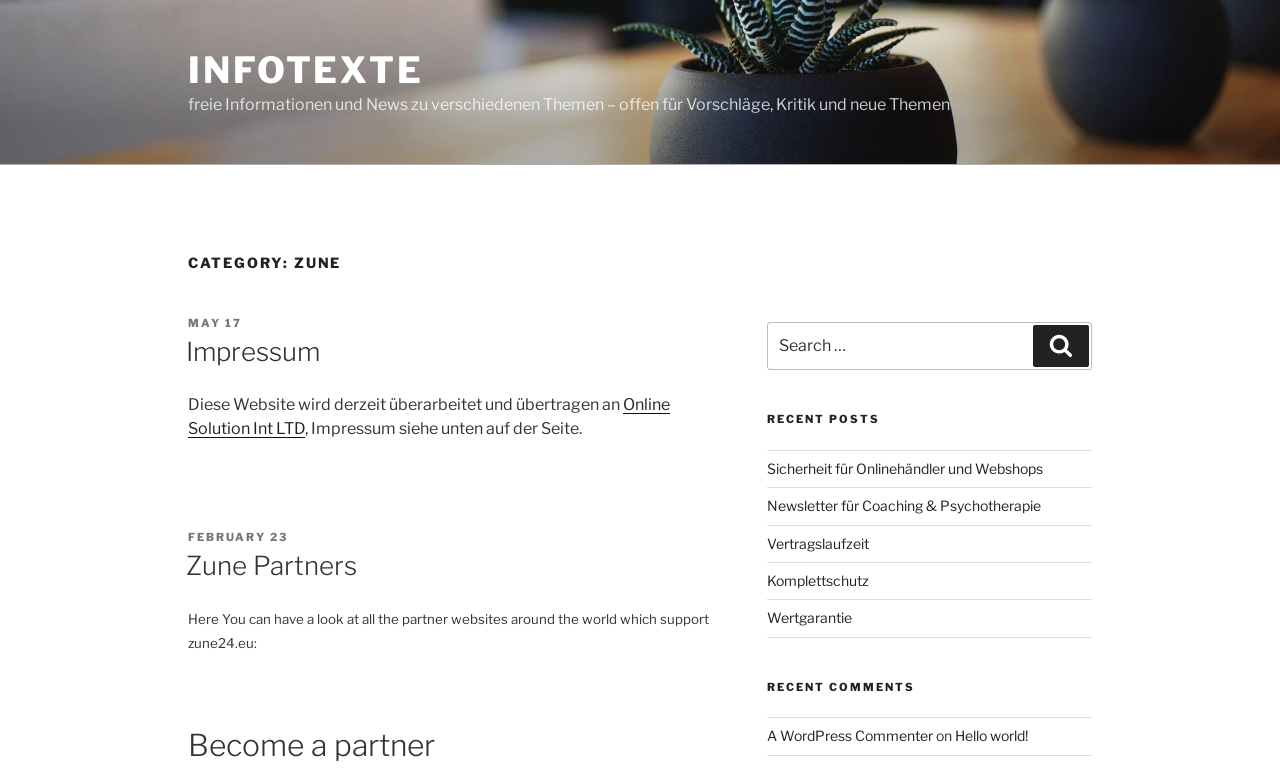Based on the provided description, "May 17May 1", find the bounding box of the corresponding UI element in the screenshot.

[0.147, 0.405, 0.189, 0.423]